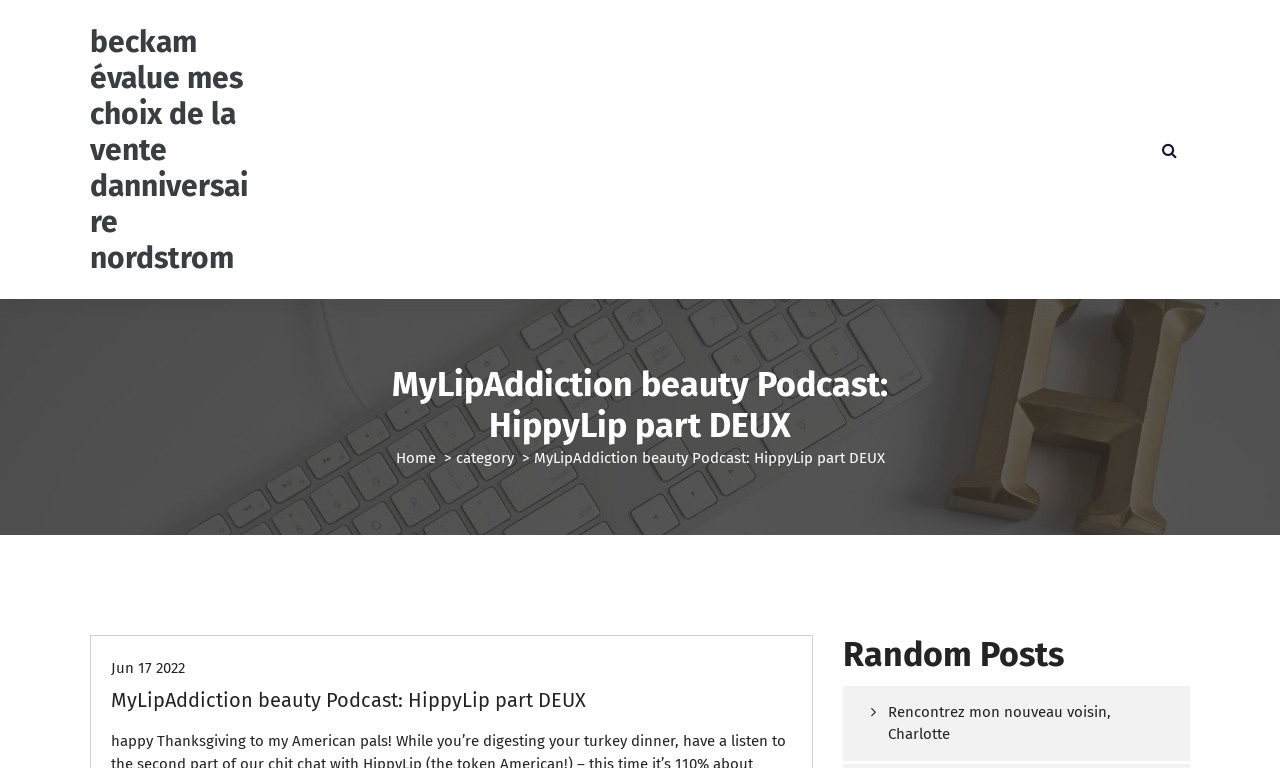Use the information in the screenshot to answer the question comprehensively: What is the section above the current post?

I inferred this answer by looking at the link 'Home' which appears above the current post, and considering the context of the webpage which seems to be a blog or a podcast website.